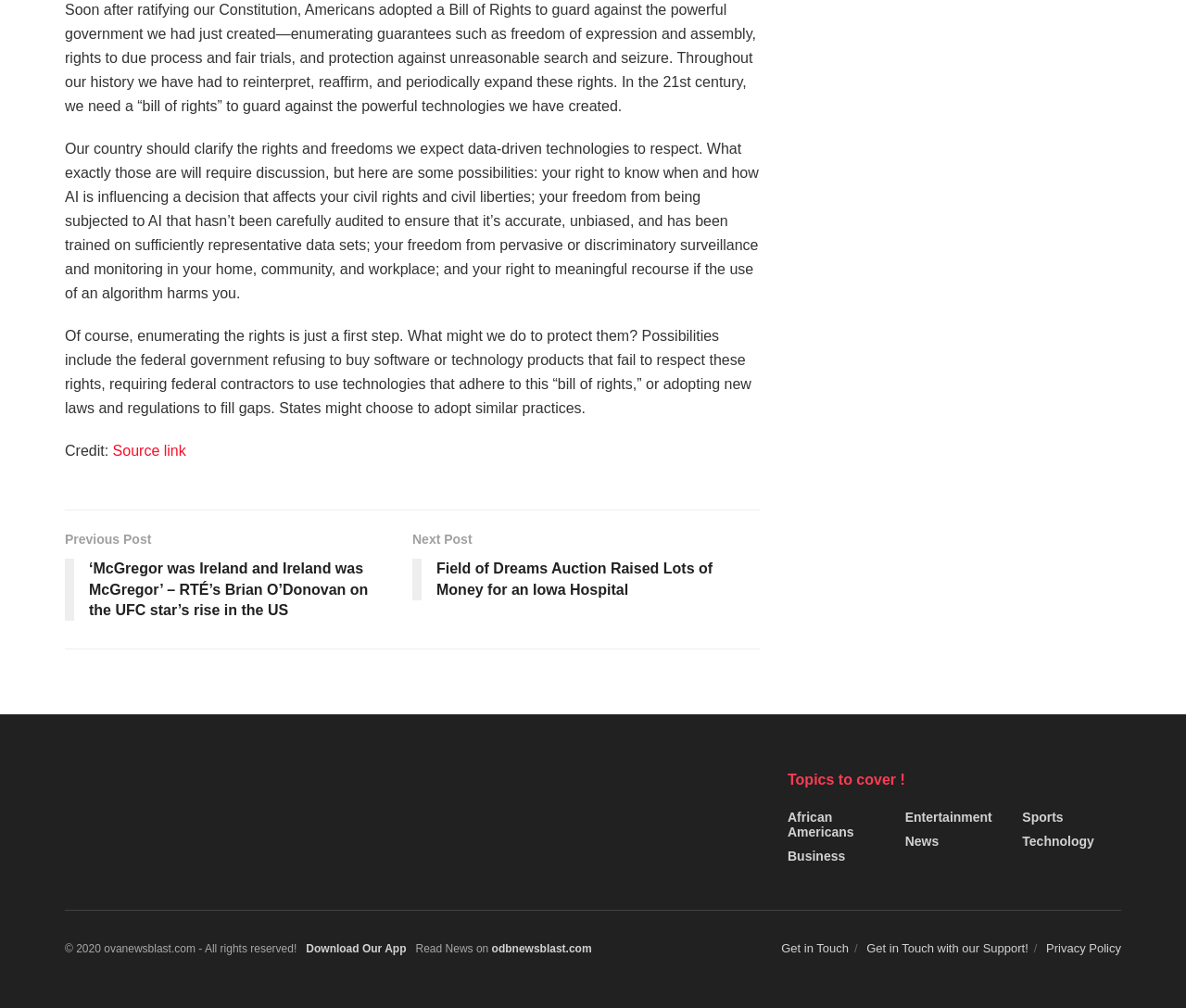Kindly provide the bounding box coordinates of the section you need to click on to fulfill the given instruction: "Read the recent post about Oral Health".

None